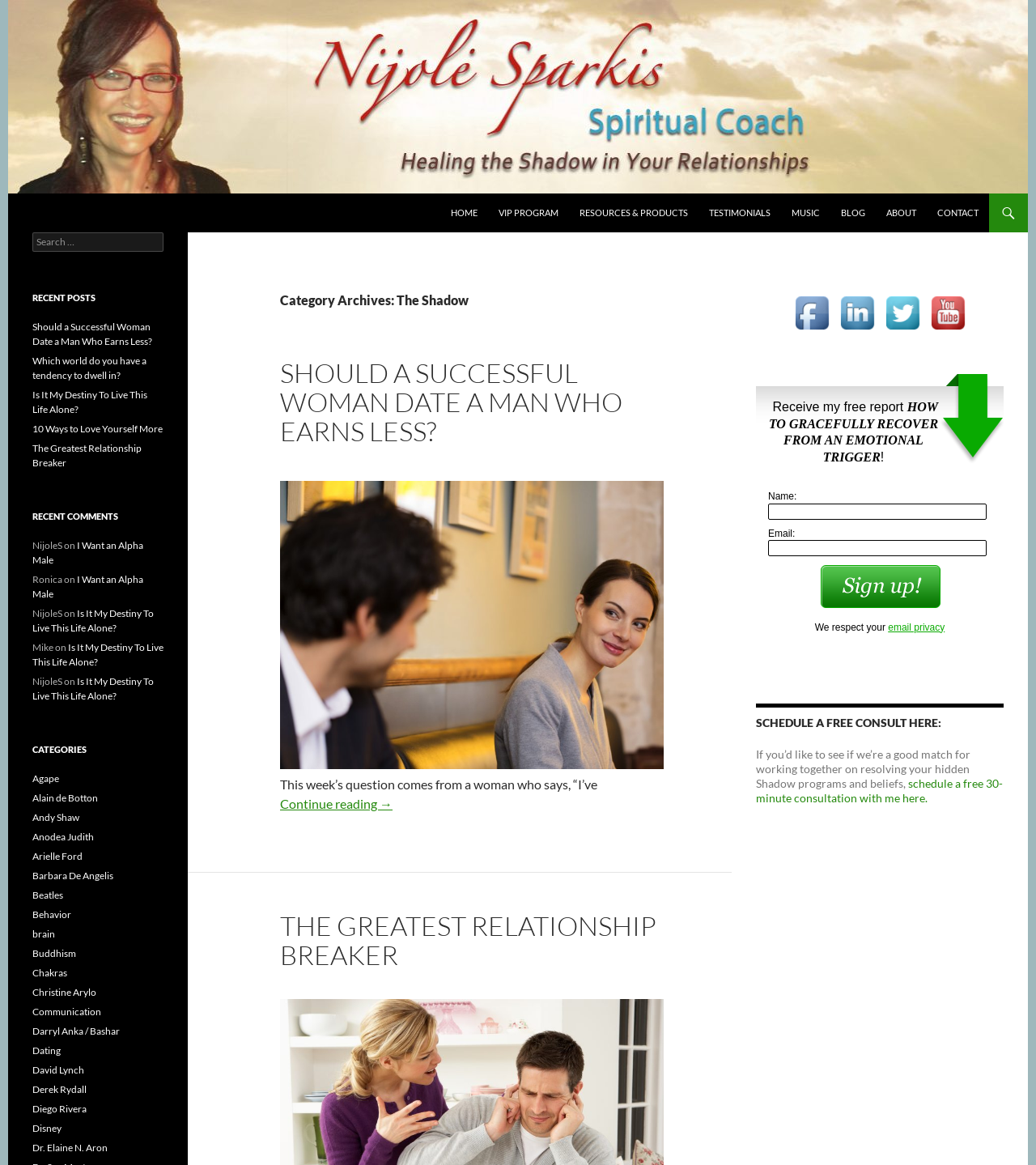Pinpoint the bounding box coordinates of the element you need to click to execute the following instruction: "Search for something". The bounding box should be represented by four float numbers between 0 and 1, in the format [left, top, right, bottom].

[0.031, 0.199, 0.158, 0.216]